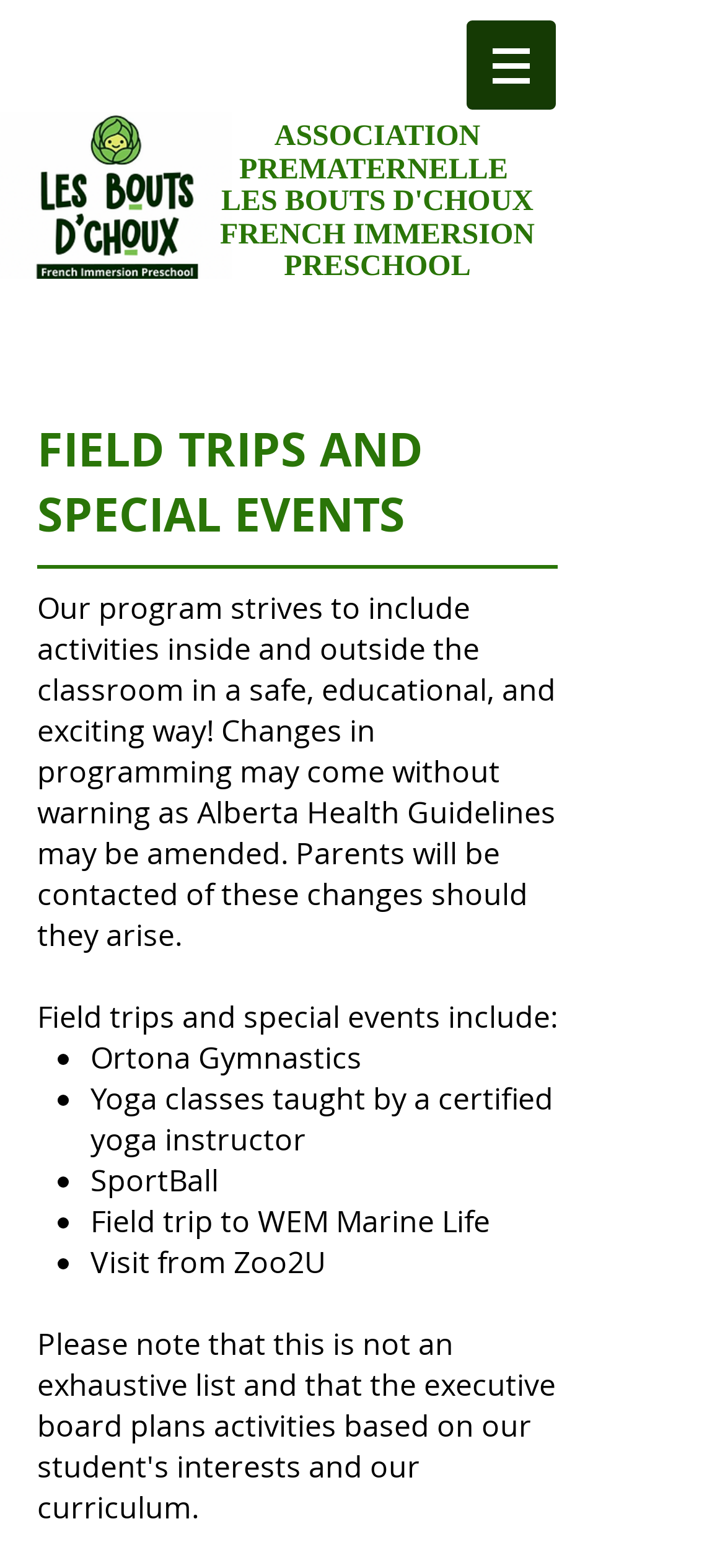Please provide a comprehensive answer to the question based on the screenshot: What is one of the field trip destinations?

The text lists 'Field trip to WEM Marine Life' as one of the field trips and special events, which indicates that WEM Marine Life is one of the destinations for the field trips.